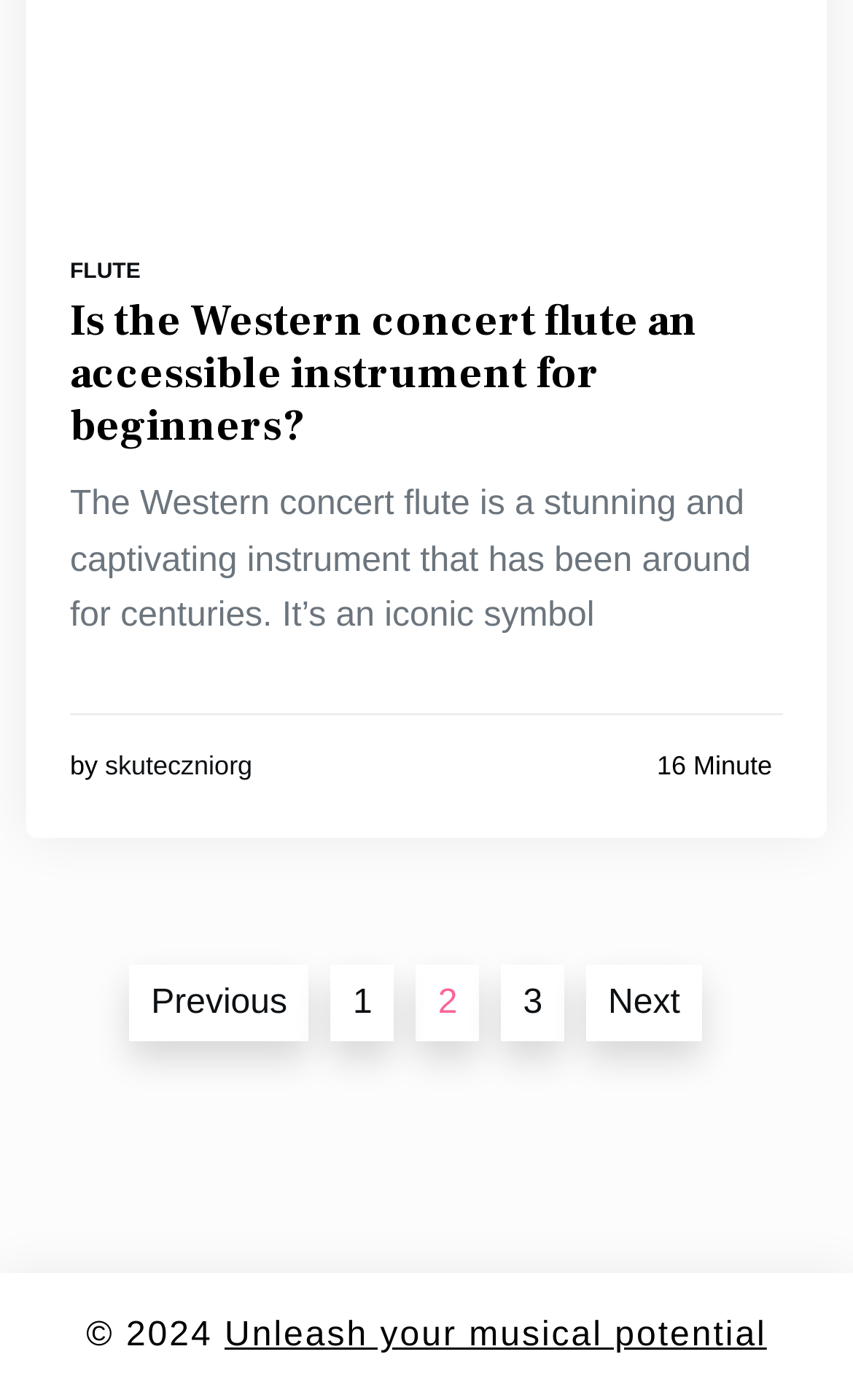Answer the question in a single word or phrase:
What is the name of the instrument discussed?

Western concert flute